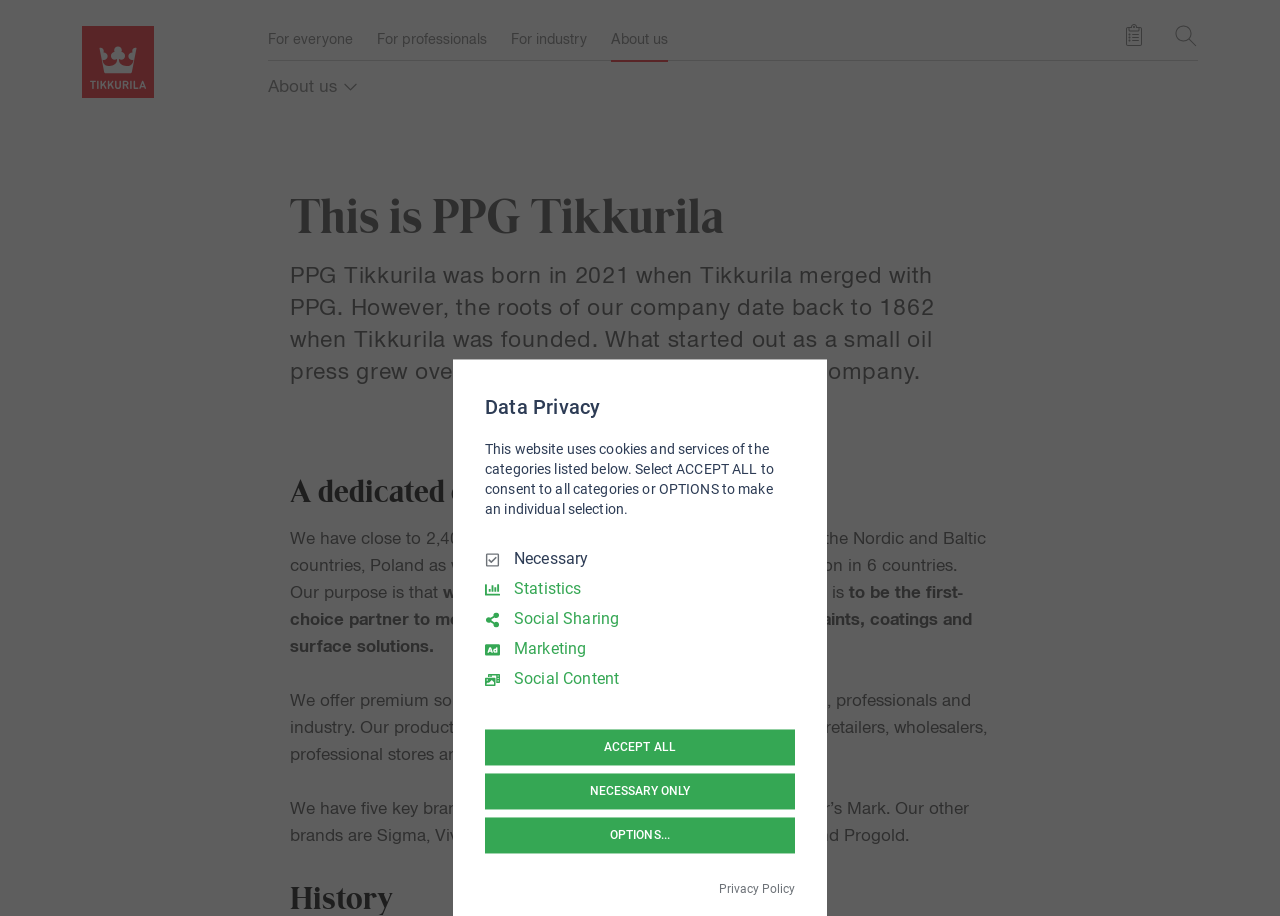Identify the bounding box of the UI element described as follows: "0". Provide the coordinates as four float numbers in the range of 0 to 1 [left, top, right, bottom].

[0.877, 0.026, 0.895, 0.052]